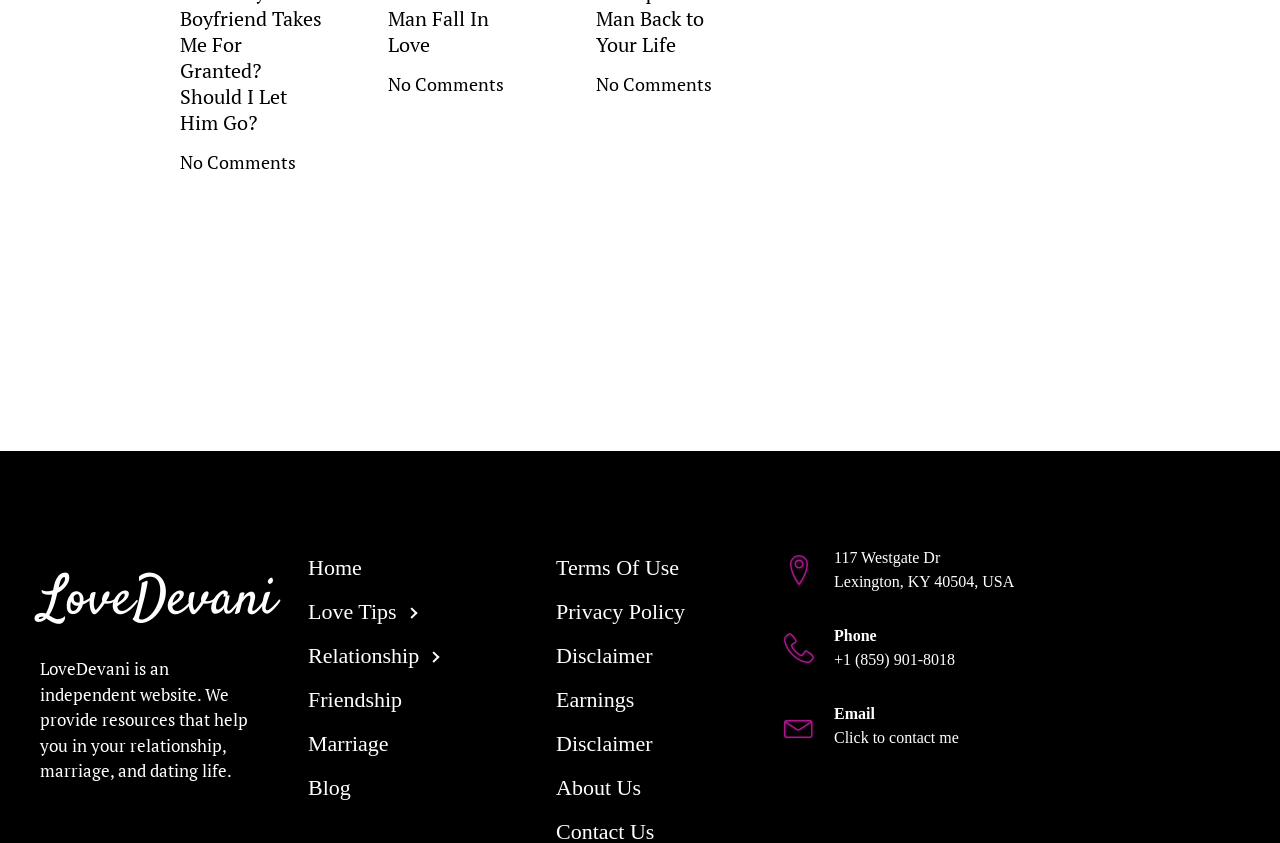Please provide a comprehensive response to the question based on the details in the image: How can I contact the website owner?

The website provides two ways to contact the owner, which are phone and email. The phone number is '+1 (859) 901-8018' and the email can be accessed by clicking the link 'Click to contact me' at the bottom left corner of the webpage.